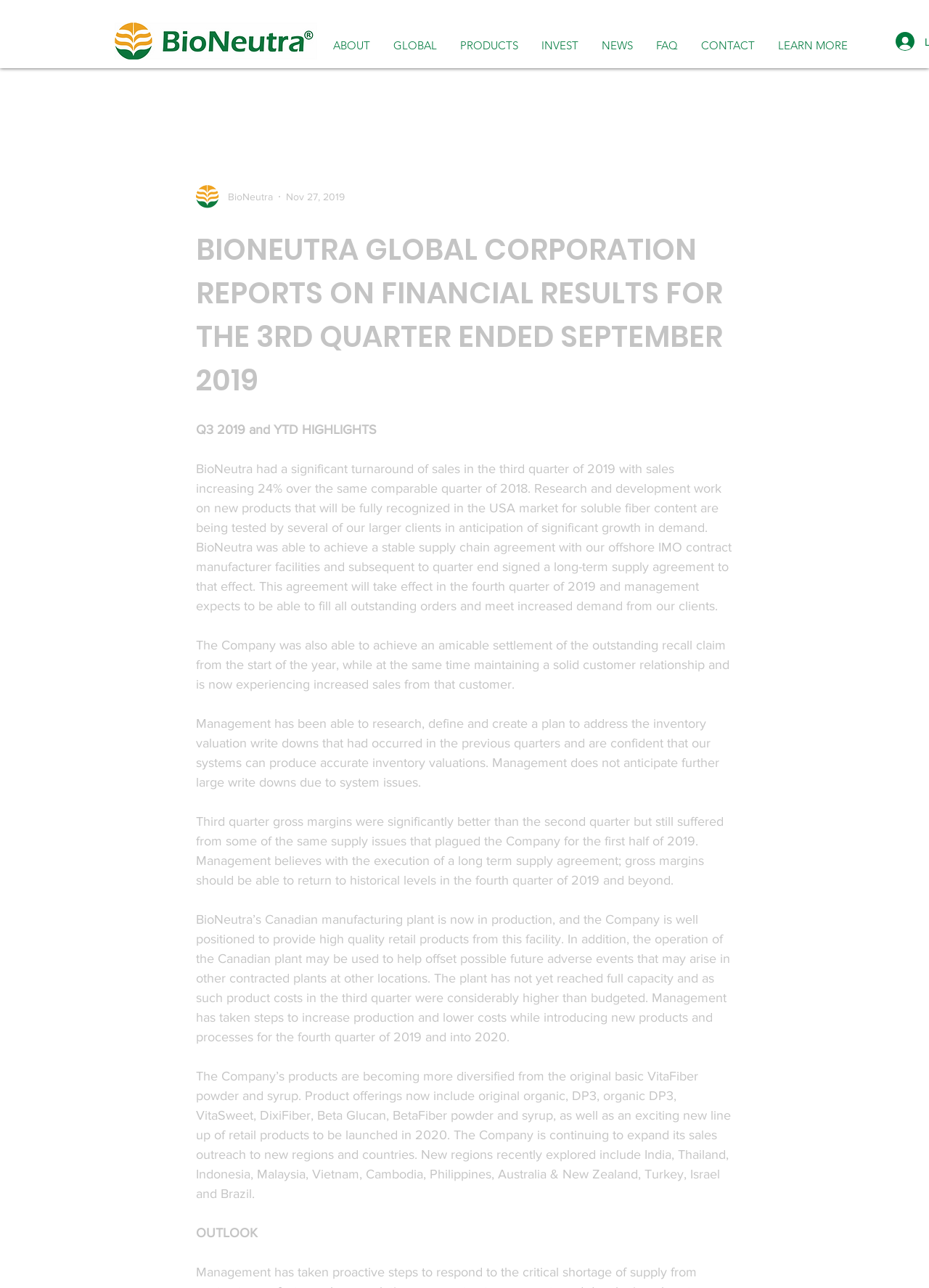Carefully observe the image and respond to the question with a detailed answer:
What is the percentage increase in sales?

The percentage increase in sales is 24%, which is mentioned in the static text 'BioNeutra had a significant turnaround of sales in the third quarter of 2019 with sales increasing 24% over the same comparable quarter of 2018'.